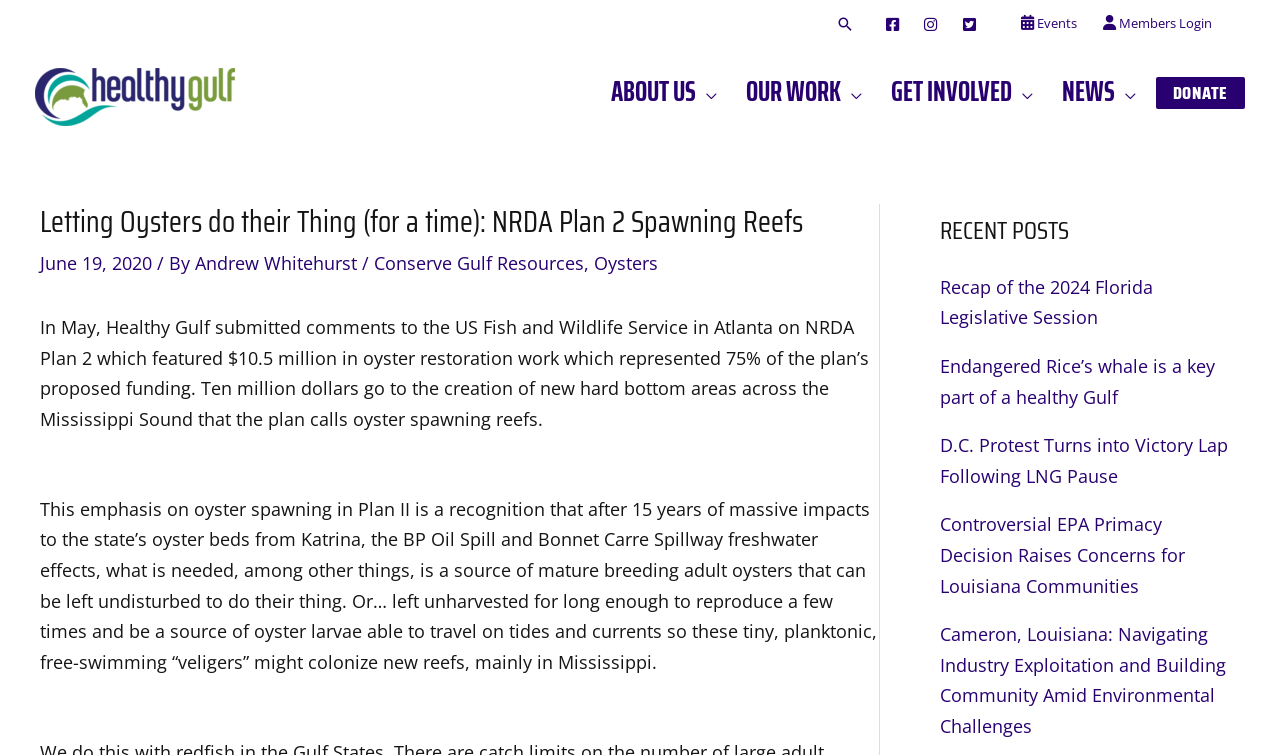Provide a short, one-word or phrase answer to the question below:
What is the topic of the article?

Oyster restoration